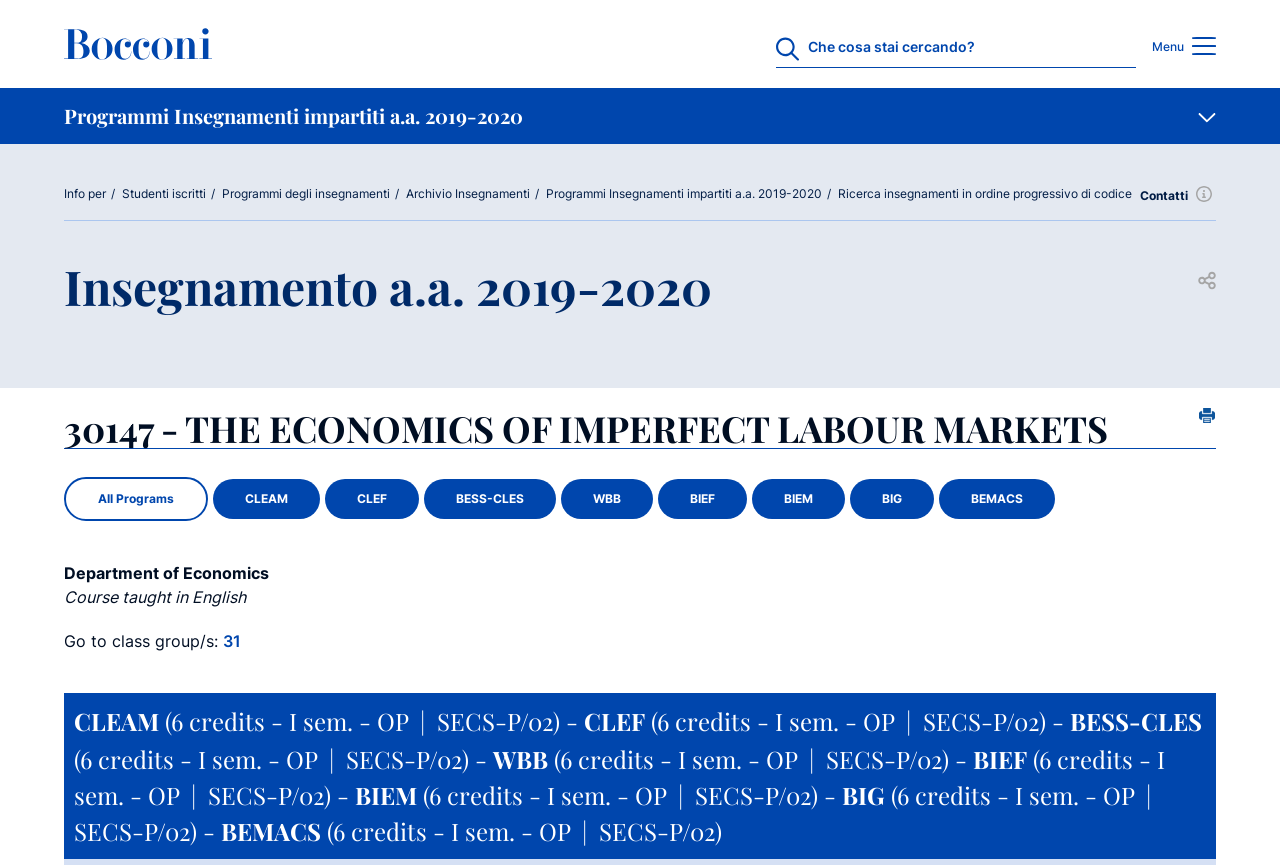Locate the bounding box coordinates of the region to be clicked to comply with the following instruction: "Follow CSD Leipzig on Facebook". The coordinates must be four float numbers between 0 and 1, in the form [left, top, right, bottom].

None